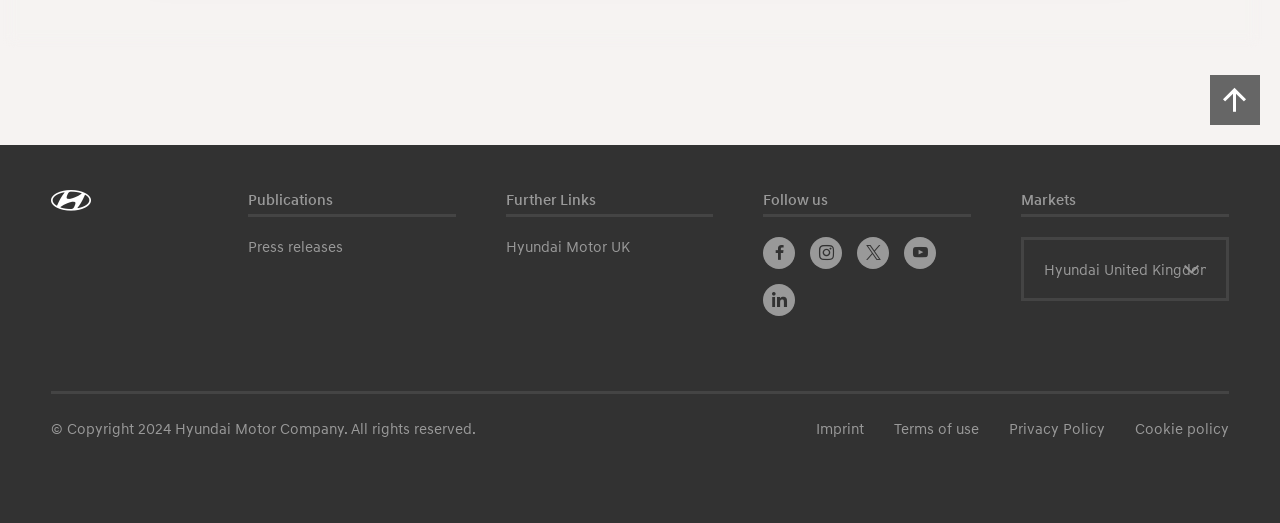Given the element description parent_node: Publications aria-label="Scroll to top", predict the bounding box coordinates for the UI element in the webpage screenshot. The format should be (top-left x, top-left y, bottom-right x, bottom-right y), and the values should be between 0 and 1.

[0.945, 0.144, 0.984, 0.24]